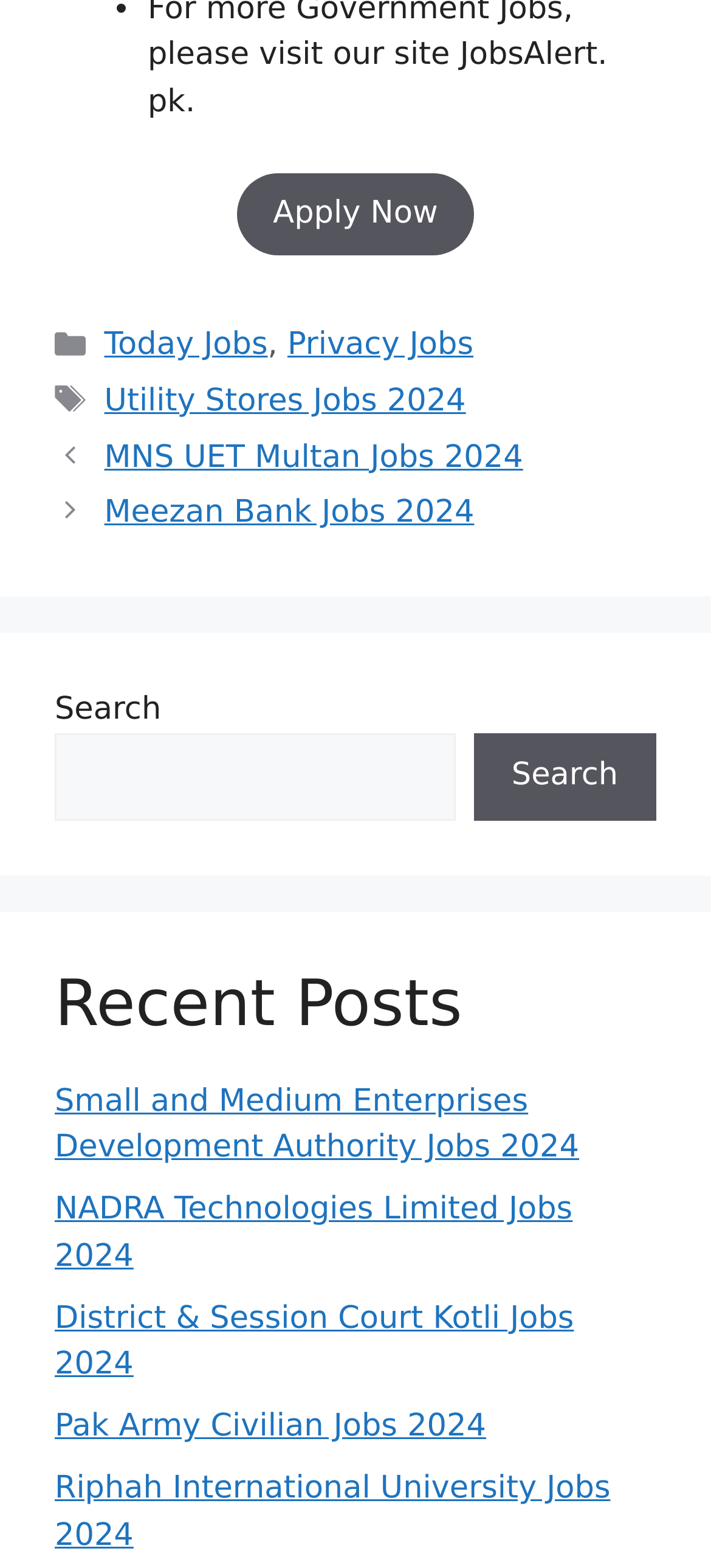Please give a succinct answer to the question in one word or phrase:
How many search fields are there?

1